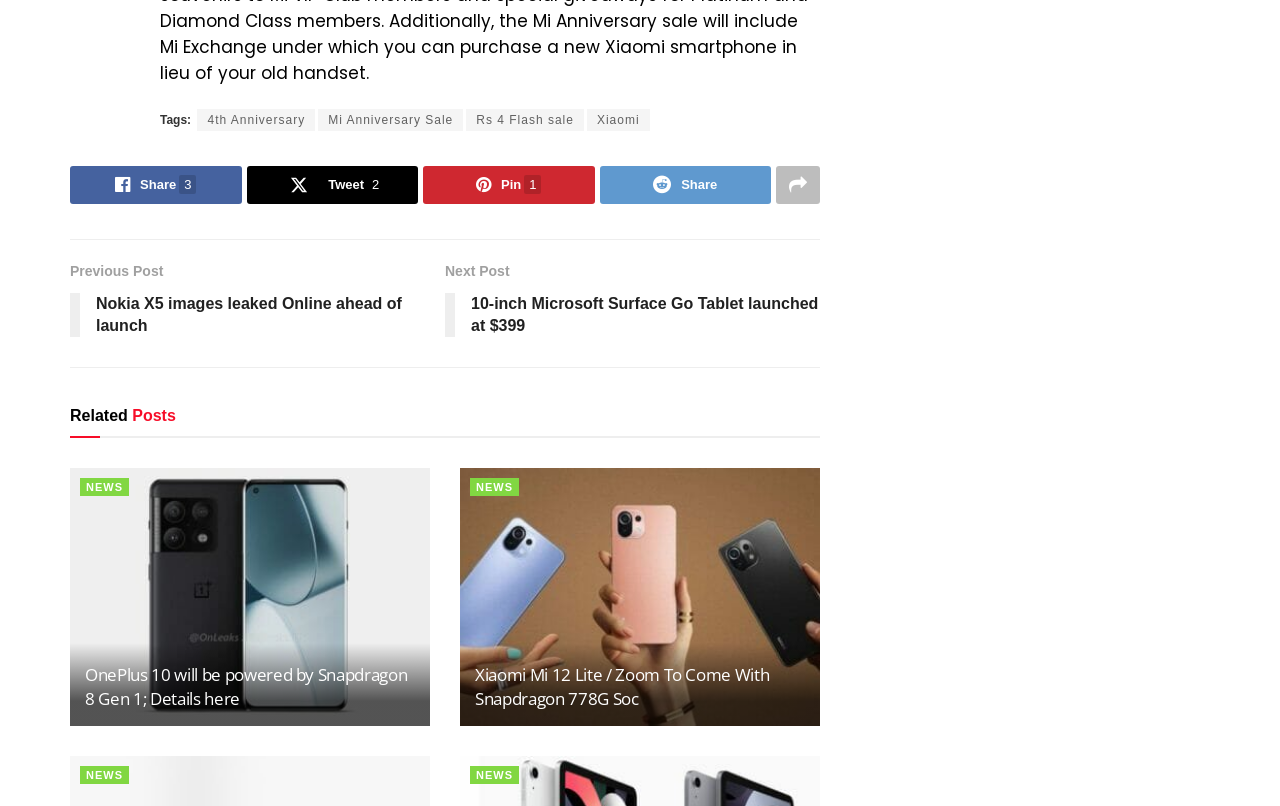Identify the bounding box coordinates for the region to click in order to carry out this instruction: "View the 'Xiaomi Mi 12 Lite' image". Provide the coordinates using four float numbers between 0 and 1, formatted as [left, top, right, bottom].

[0.359, 0.581, 0.641, 0.901]